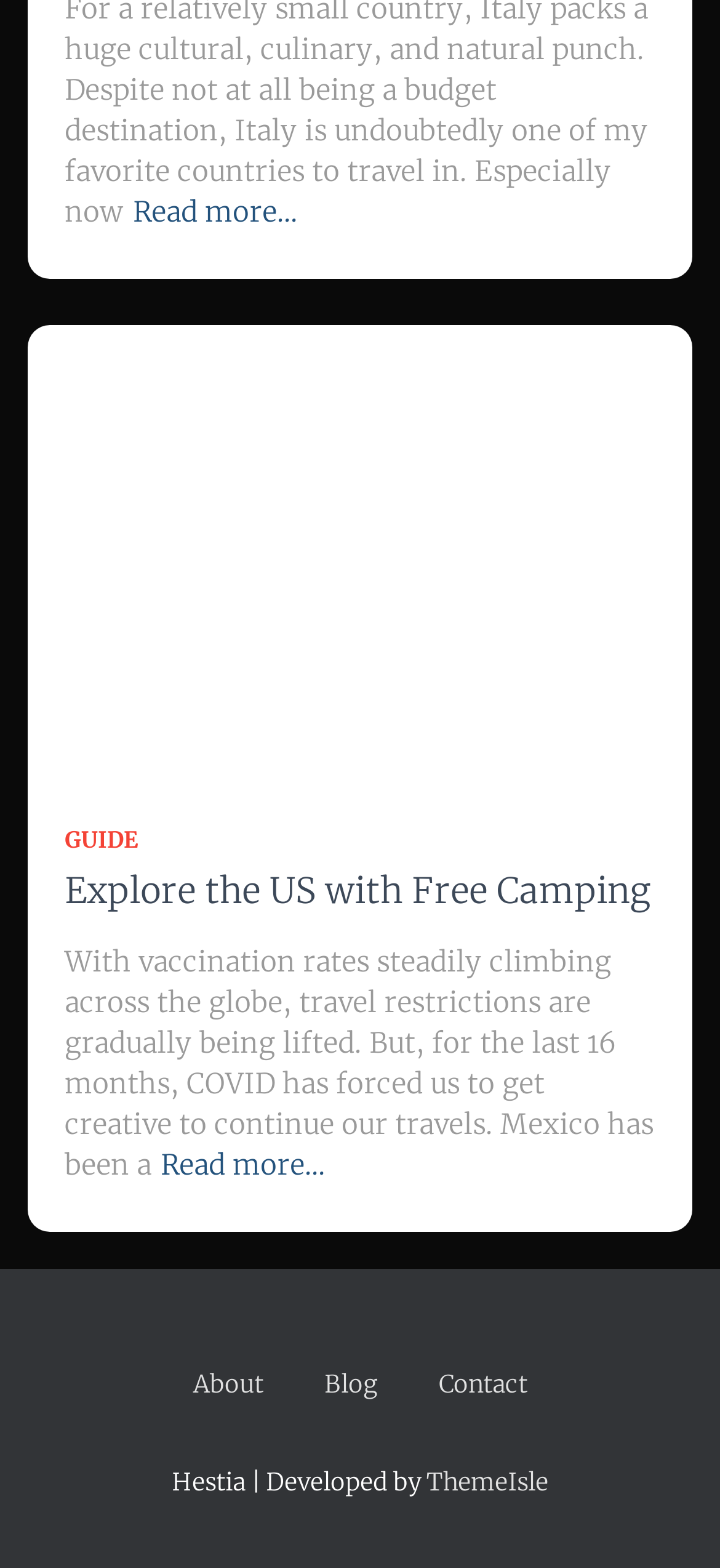Please identify the bounding box coordinates of the element that needs to be clicked to execute the following command: "discover Patagonia". Provide the bounding box using four float numbers between 0 and 1, formatted as [left, top, right, bottom].

None